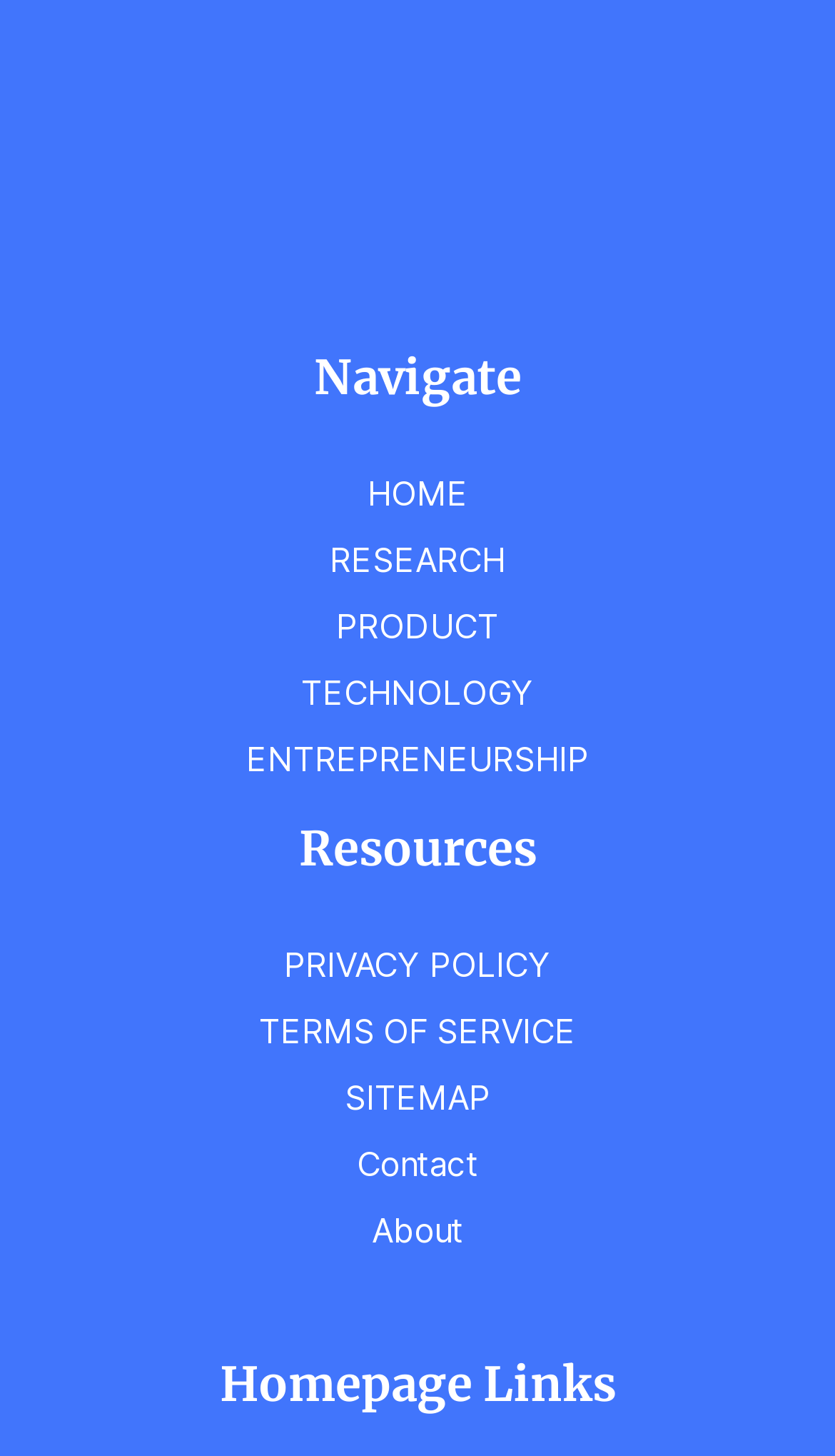Find the bounding box coordinates of the element you need to click on to perform this action: 'Navigate to HOME'. The coordinates should be represented by four float values between 0 and 1, in the format [left, top, right, bottom].

[0.44, 0.325, 0.56, 0.353]